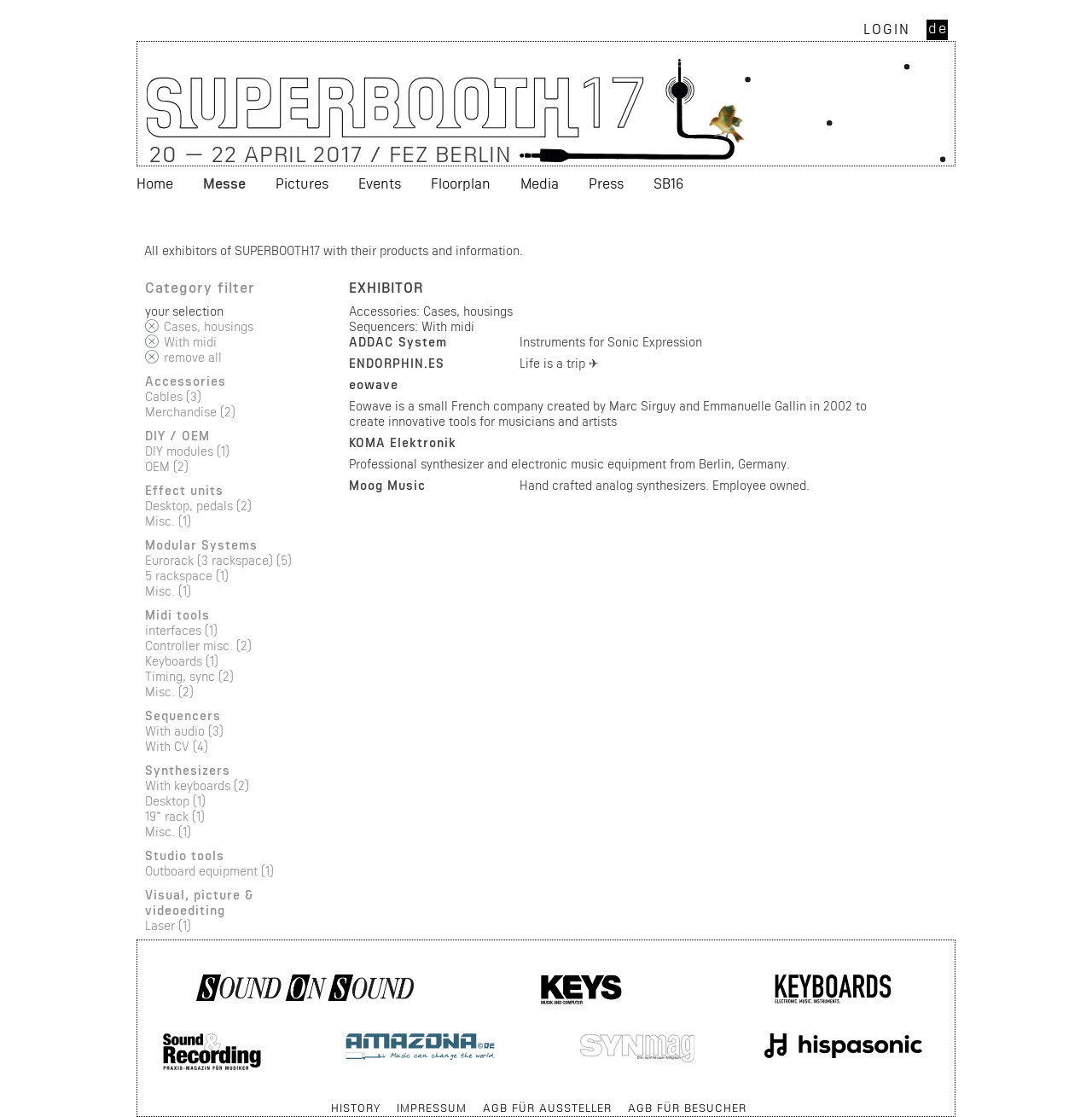Locate the bounding box coordinates of the clickable region to complete the following instruction: "View the exhibitor 'ADDAC System Instruments for Sonic Expression'."

[0.32, 0.299, 0.643, 0.312]